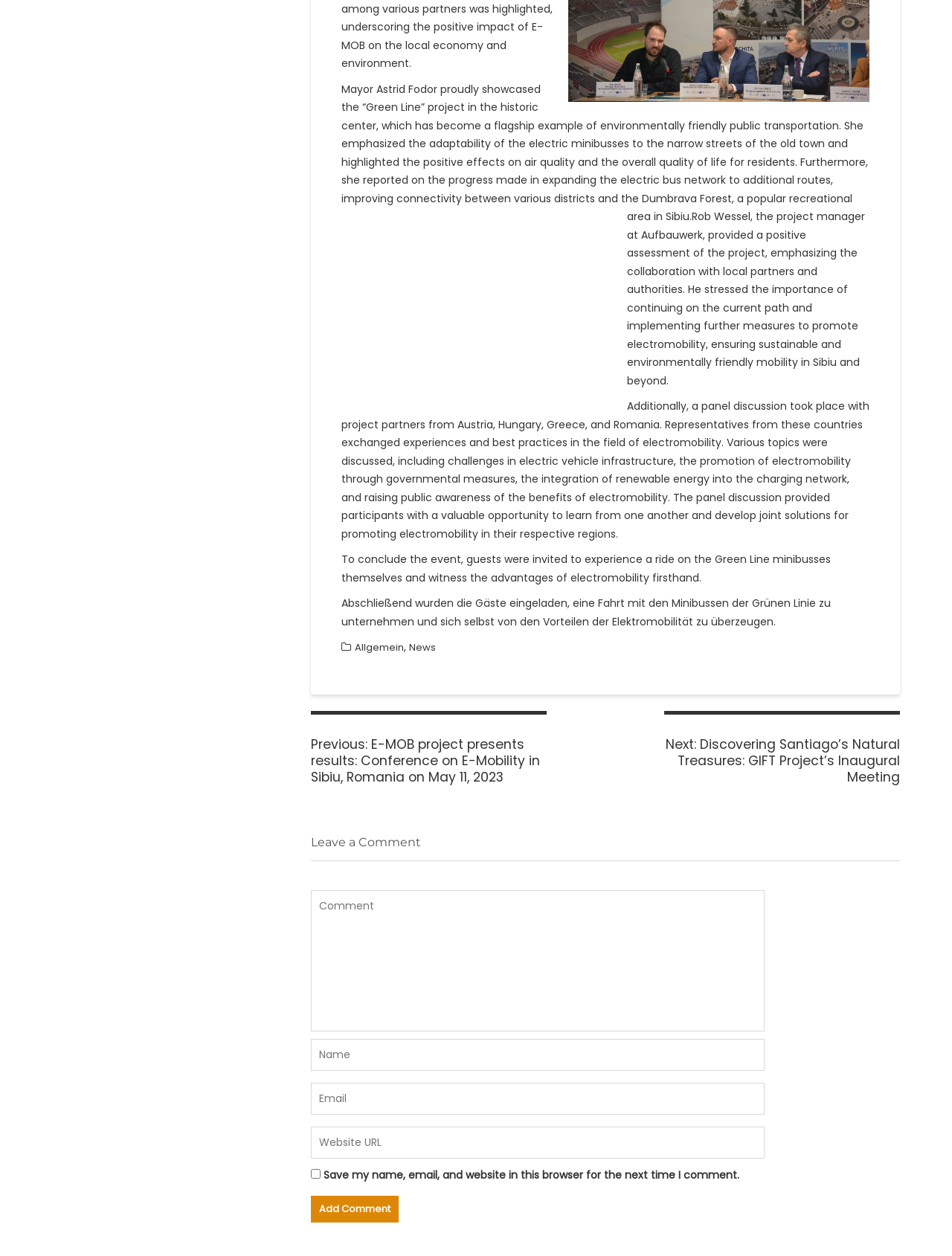Determine the bounding box coordinates for the area you should click to complete the following instruction: "Click on the 'Next post' link".

[0.698, 0.566, 0.945, 0.644]